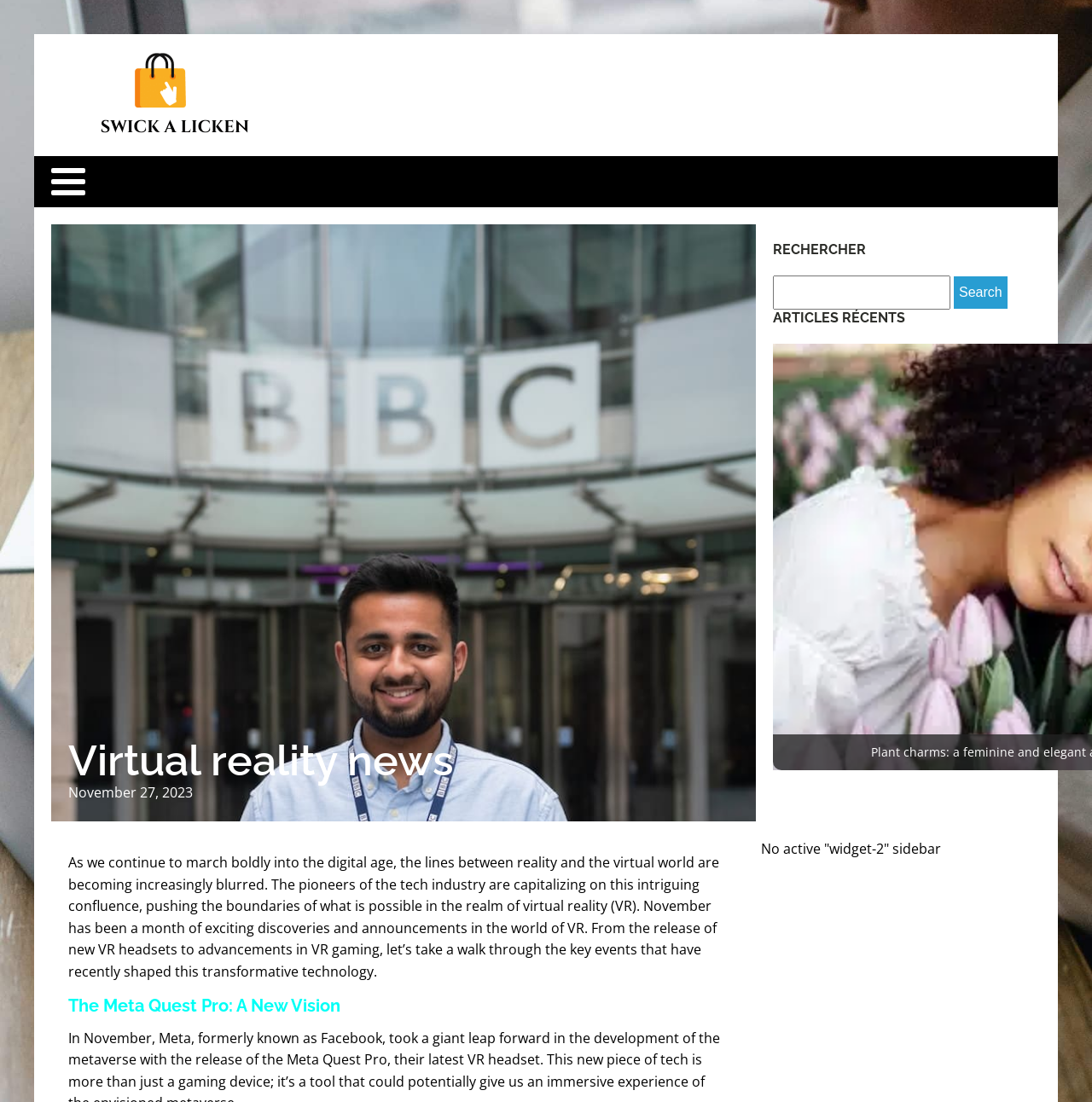What is the theme of the accessory mentioned?
Provide a detailed and well-explained answer to the question.

The theme of the accessory is mentioned in the link text 'Plant charms: a feminine and elegant accessory' which suggests that the accessory is designed to be feminine and elegant in style.